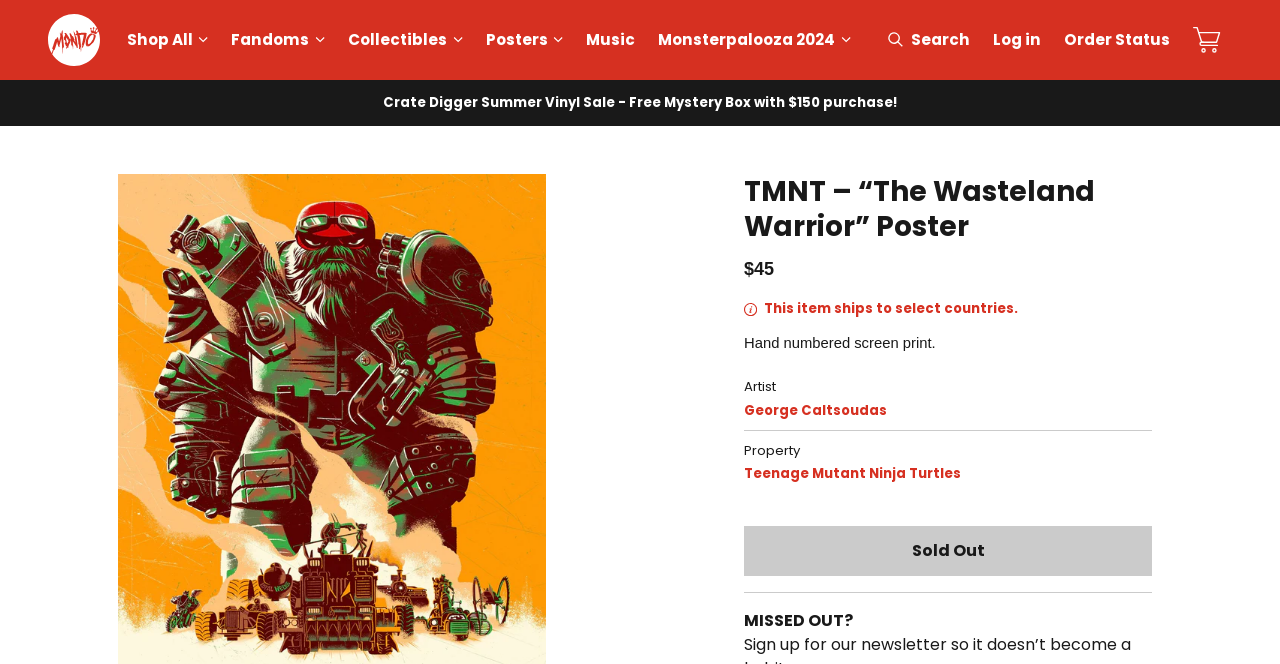Using the element description Teenage Mutant Ninja Turtles, predict the bounding box coordinates for the UI element. Provide the coordinates in (top-left x, top-left y, bottom-right x, bottom-right y) format with values ranging from 0 to 1.

[0.581, 0.699, 0.751, 0.729]